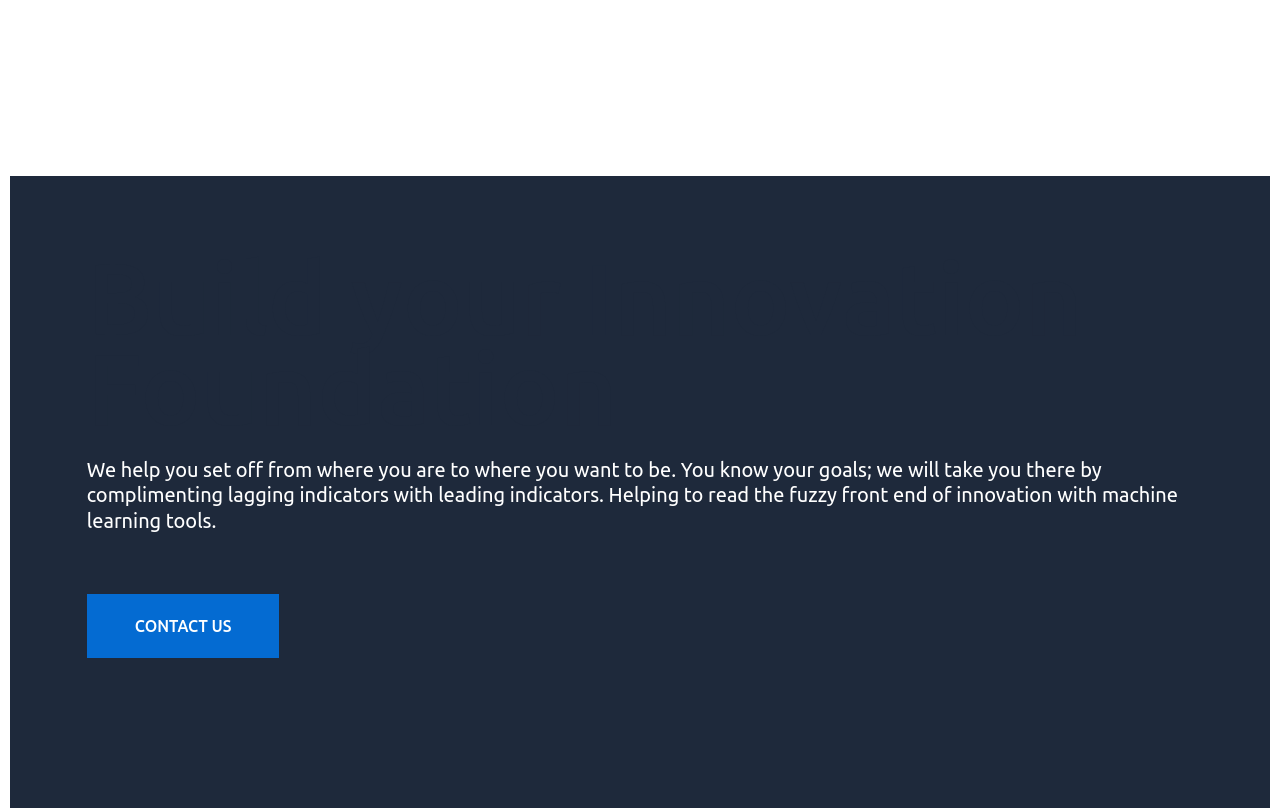Using the details from the image, please elaborate on the following question: What is the profession of the person described?

Based on the static text elements, it is clear that the person described is an executive with broad technical knowledge and proven leadership in the medical device, packaging equipment, and automation fields.